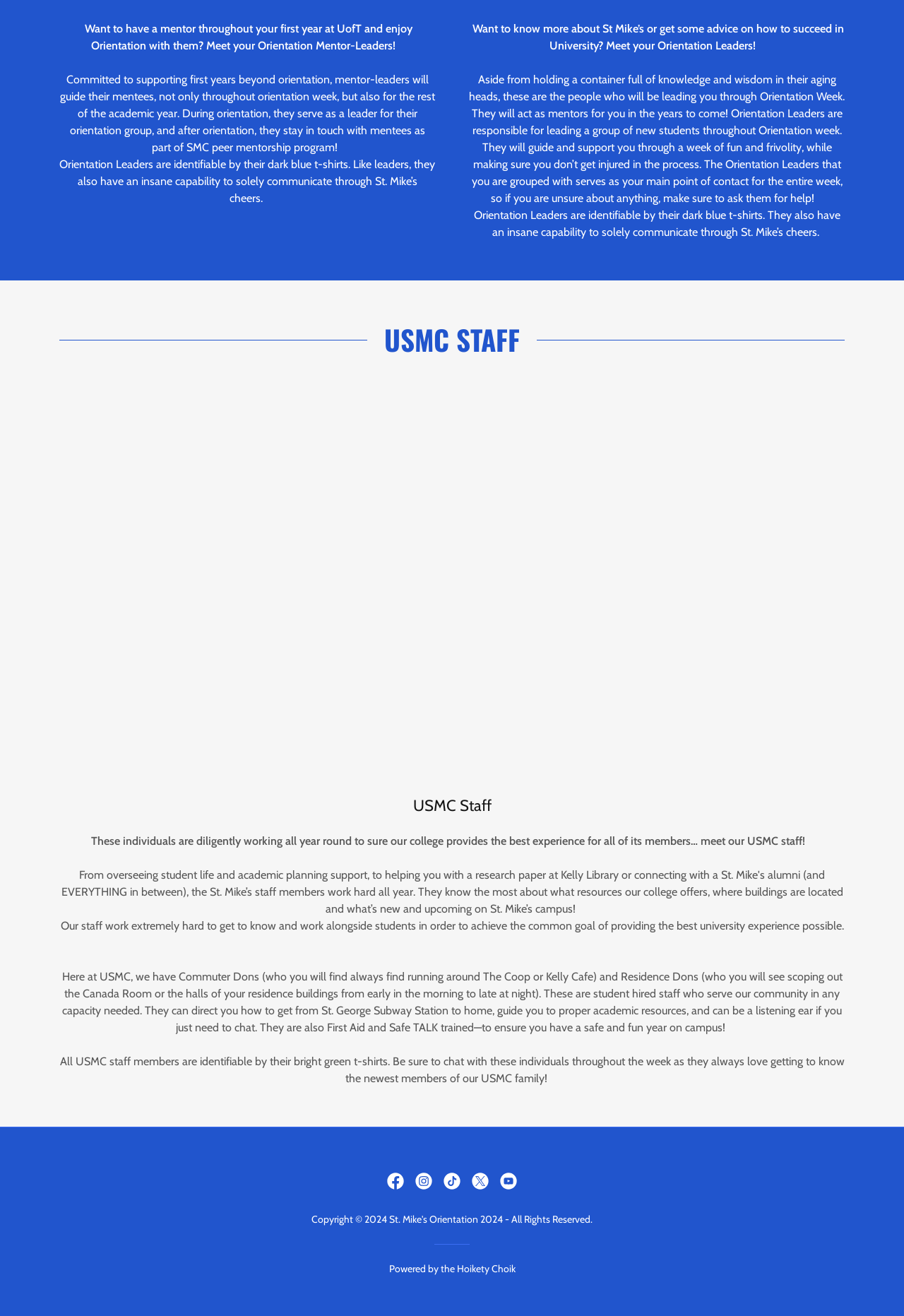From the webpage screenshot, predict the bounding box of the UI element that matches this description: "aria-label="Facebook Social Link"".

[0.422, 0.887, 0.453, 0.908]